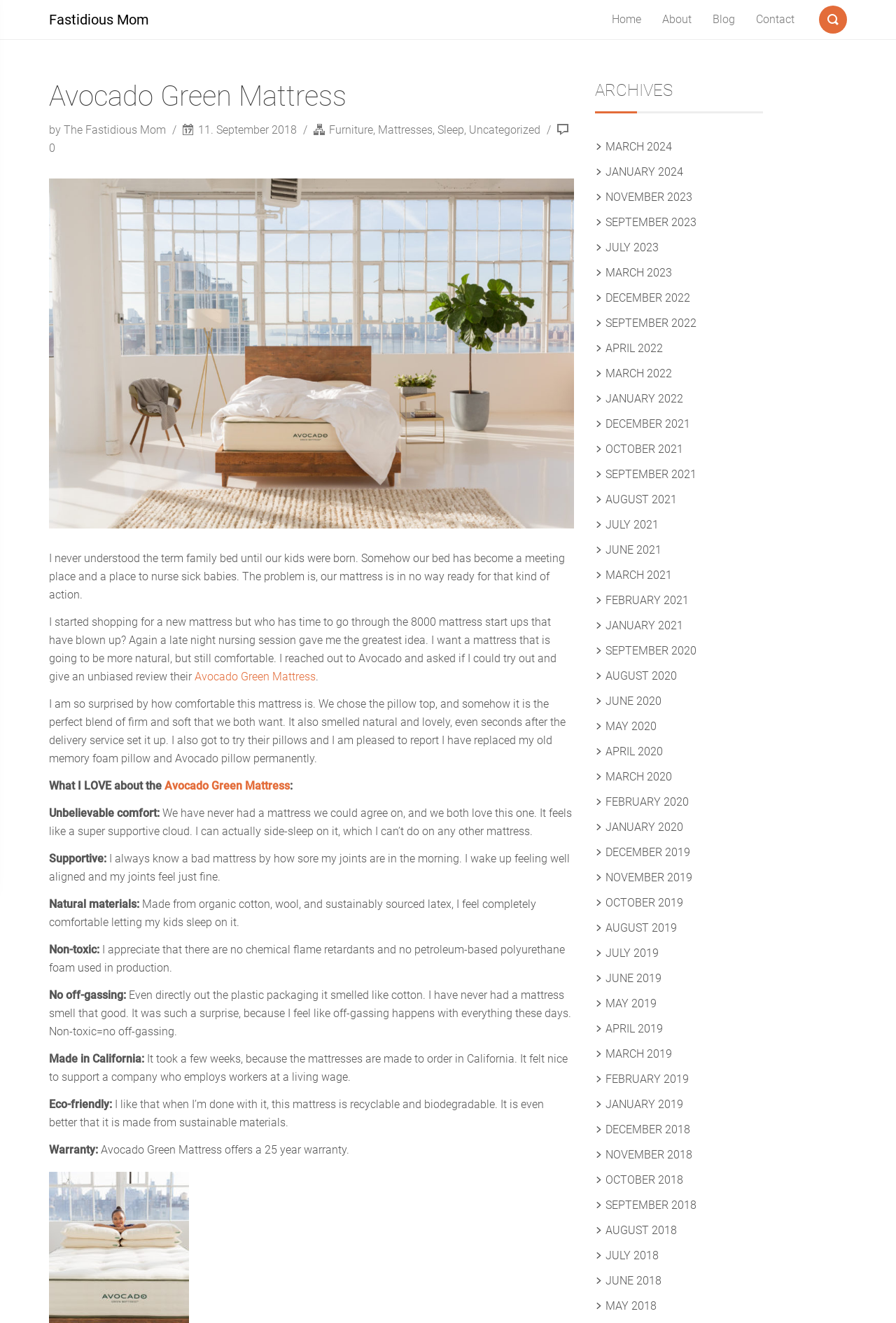Examine the image carefully and respond to the question with a detailed answer: 
What is the name of the mattress reviewed in this article?

I found the answer by reading the article content, specifically the sentence 'I started shopping for a new mattress but who has time to go through the 8000 mattress start ups that have blown up? Again a late night nursing session gave me the greatest idea. I want a mattress that is going to be more natural, but still comfortable. I reached out to Avocado and asked if I could try out and give an unbiased review their' which mentions Avocado, and then I saw the link 'Avocado Green Mattress' in the article.